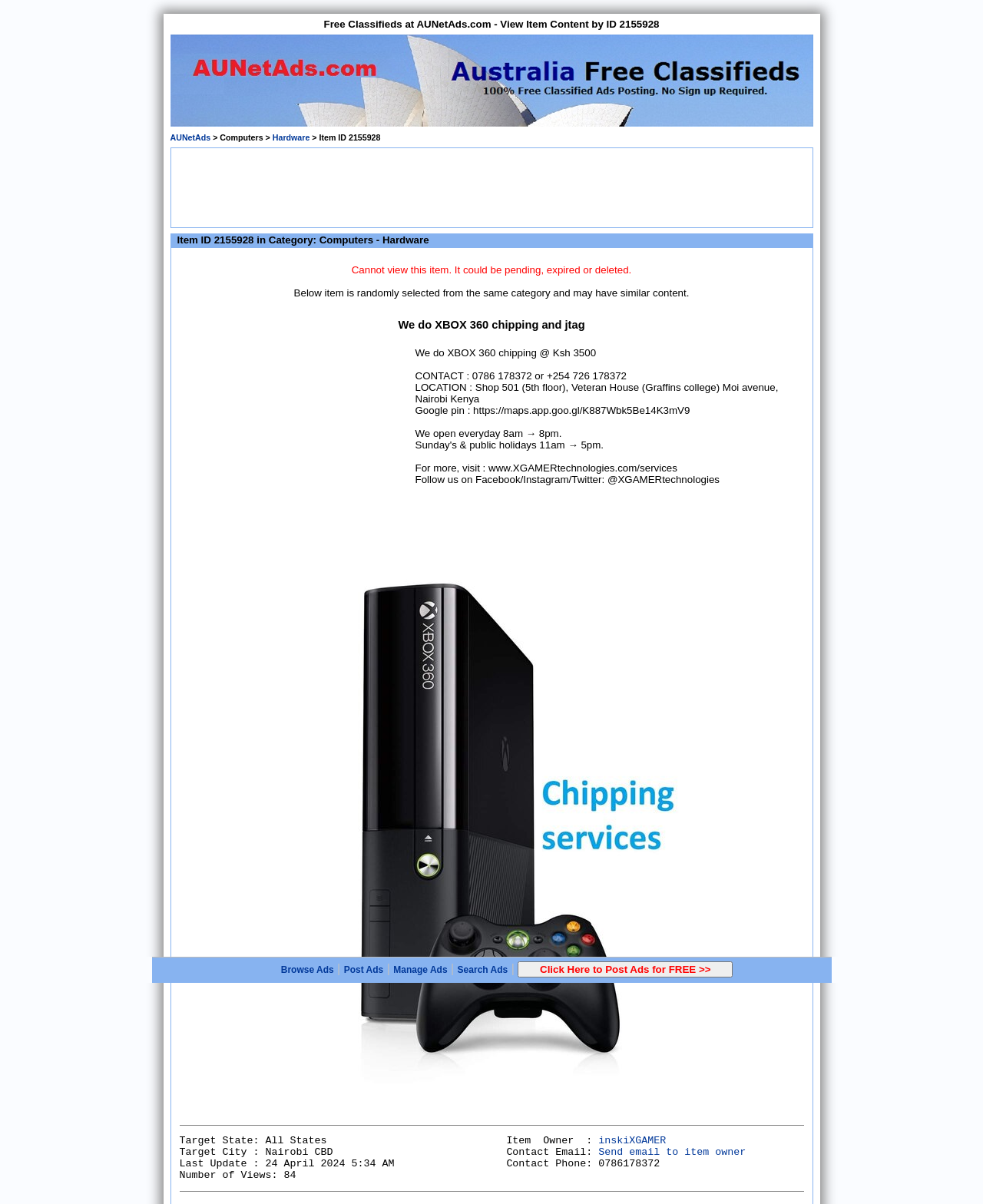What is the location of the shop?
Please use the image to provide an in-depth answer to the question.

The location of the shop can be determined by looking at the text 'LOCATION : Shop 501 (5th floor), Veteran House (Graffins college) Moi avenue, Nairobi Kenya' which provides the address of the shop.